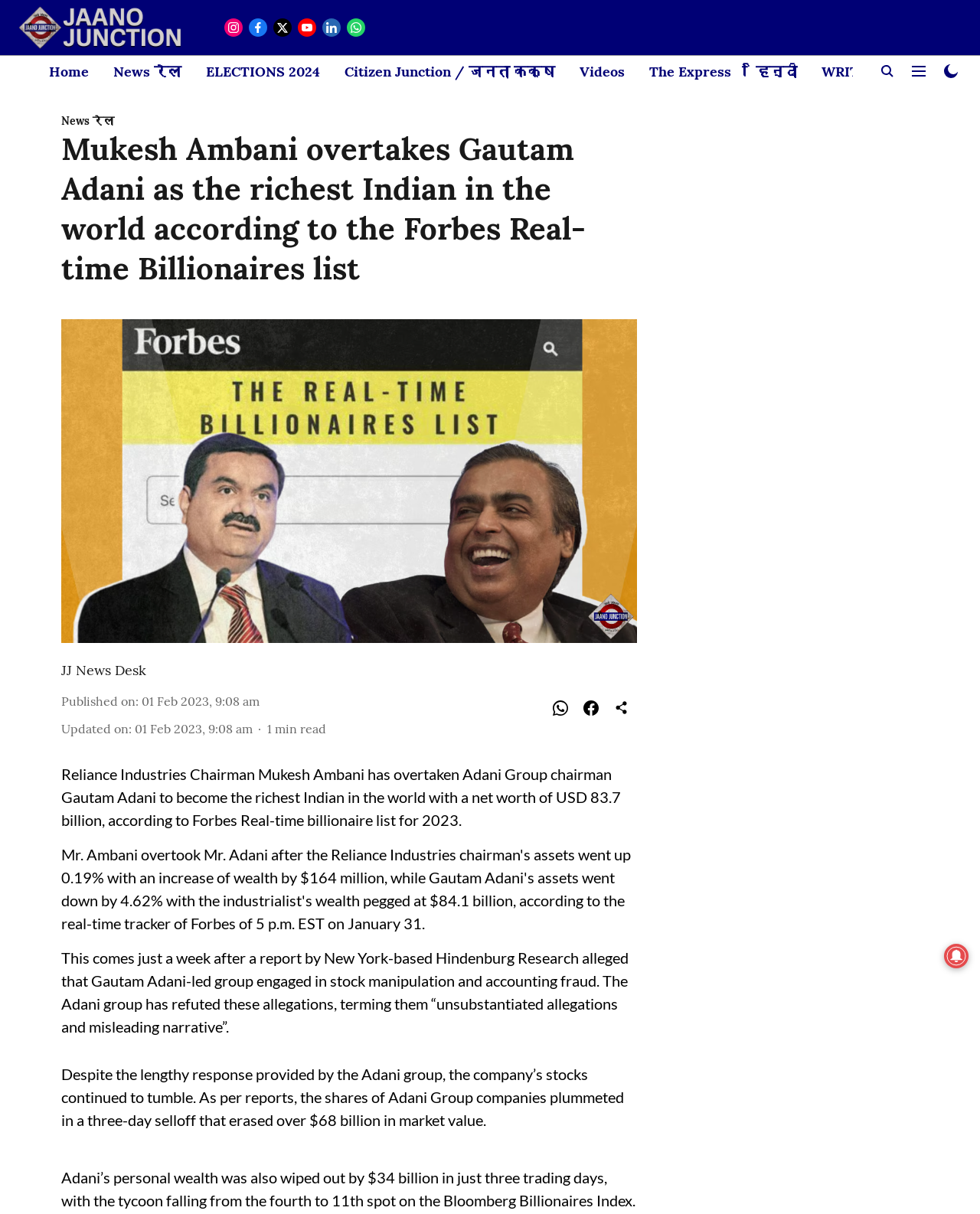What is the name of the richest Indian in the world?
Using the picture, provide a one-word or short phrase answer.

Mukesh Ambani